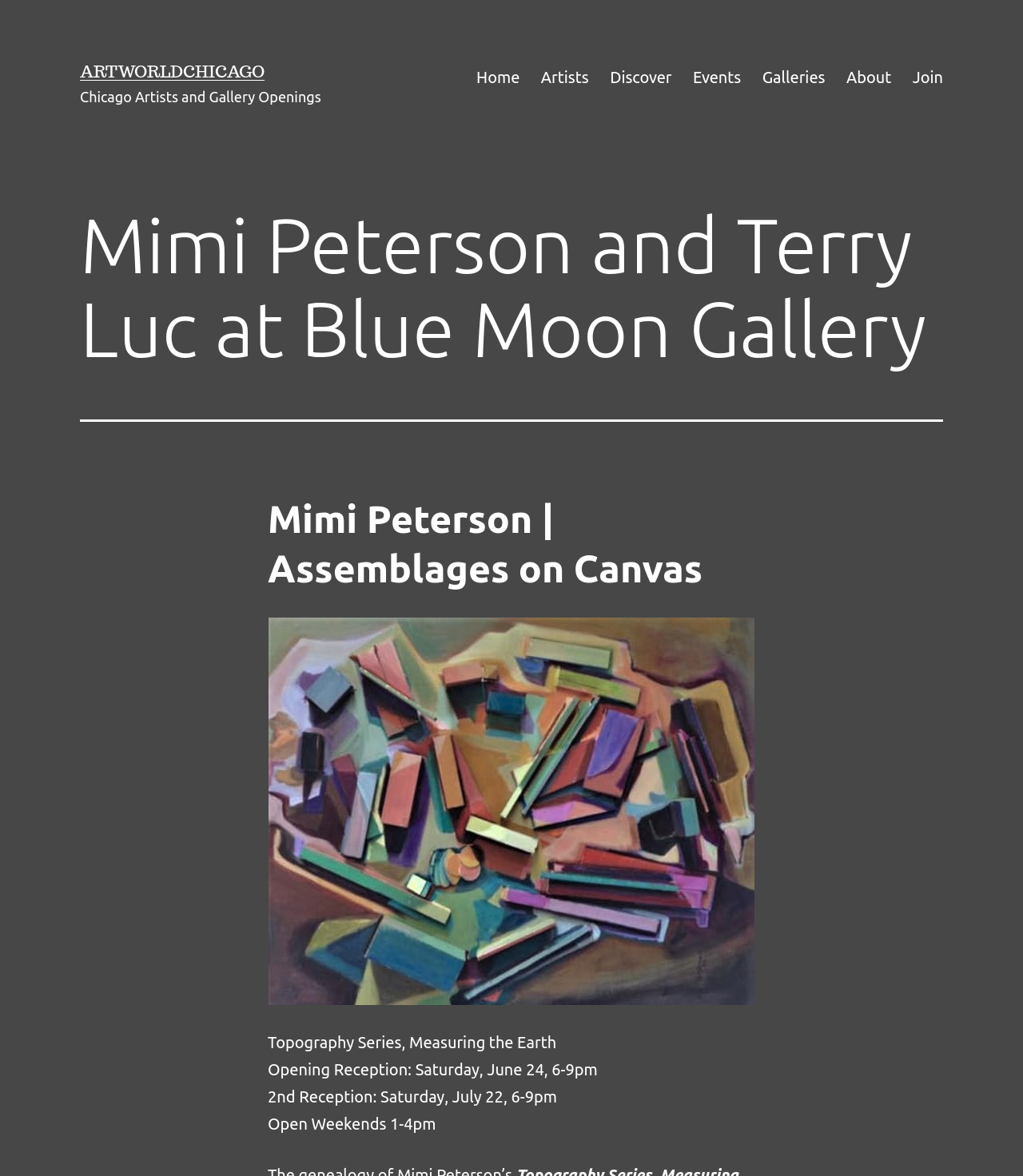Please mark the bounding box coordinates of the area that should be clicked to carry out the instruction: "Check the 2nd Reception date".

[0.262, 0.924, 0.545, 0.94]